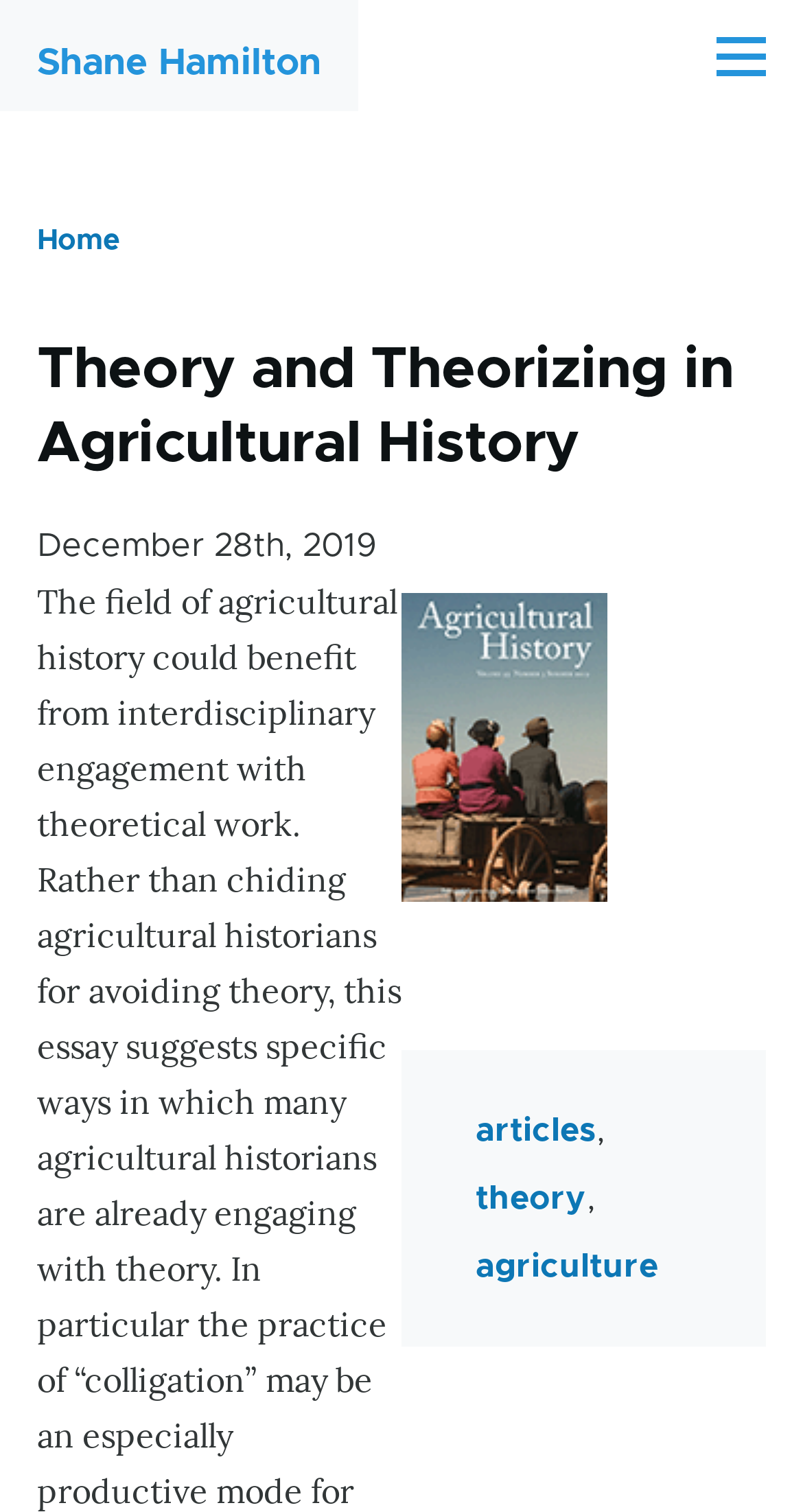Given the following UI element description: "Menu", find the bounding box coordinates in the webpage screenshot.

[0.877, 0.012, 0.969, 0.061]